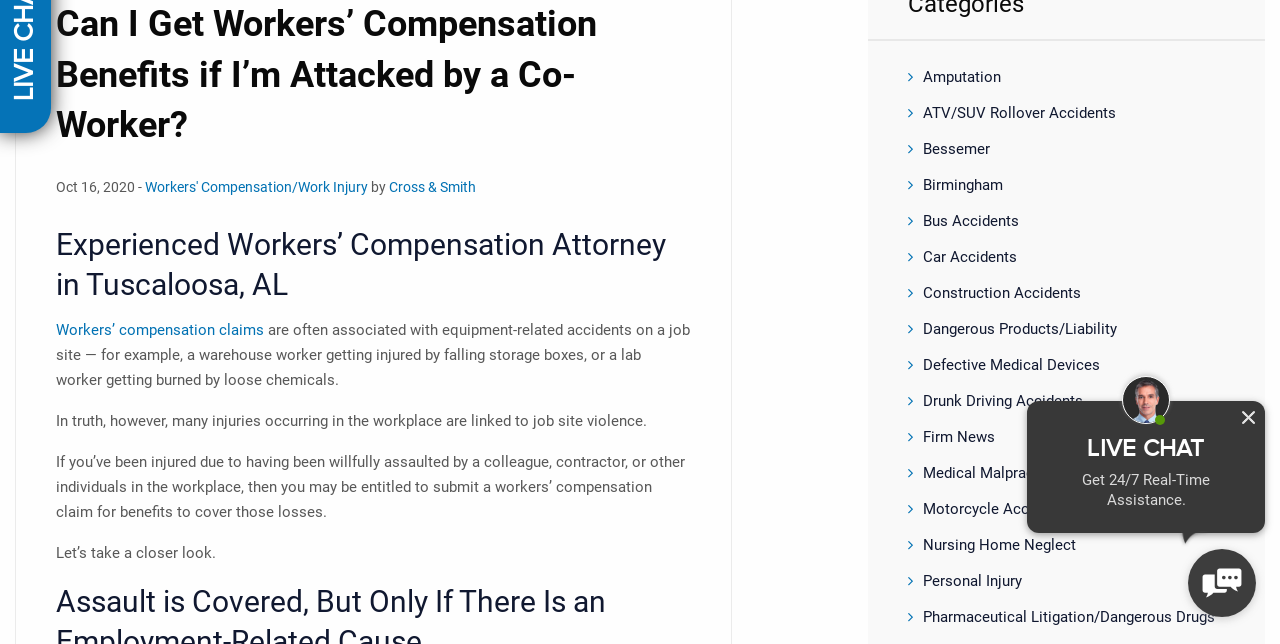Determine the bounding box coordinates (top-left x, top-left y, bottom-right x, bottom-right y) of the UI element described in the following text: Motorcycle Accidents

[0.721, 0.775, 0.836, 0.806]